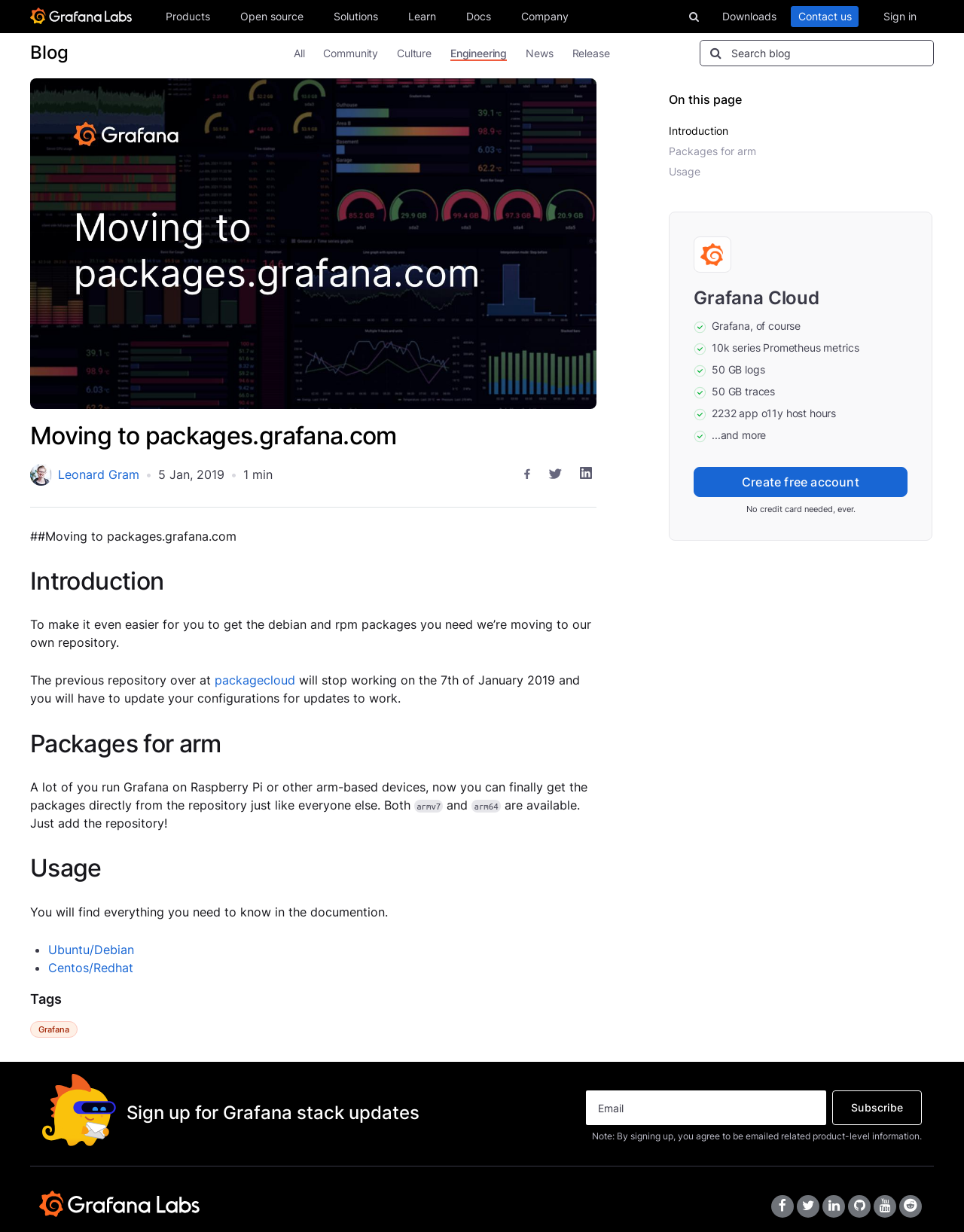Predict the bounding box for the UI component with the following description: "Continuous profilingpowered by Grafana Pyroscope".

[0.258, 0.092, 0.398, 0.116]